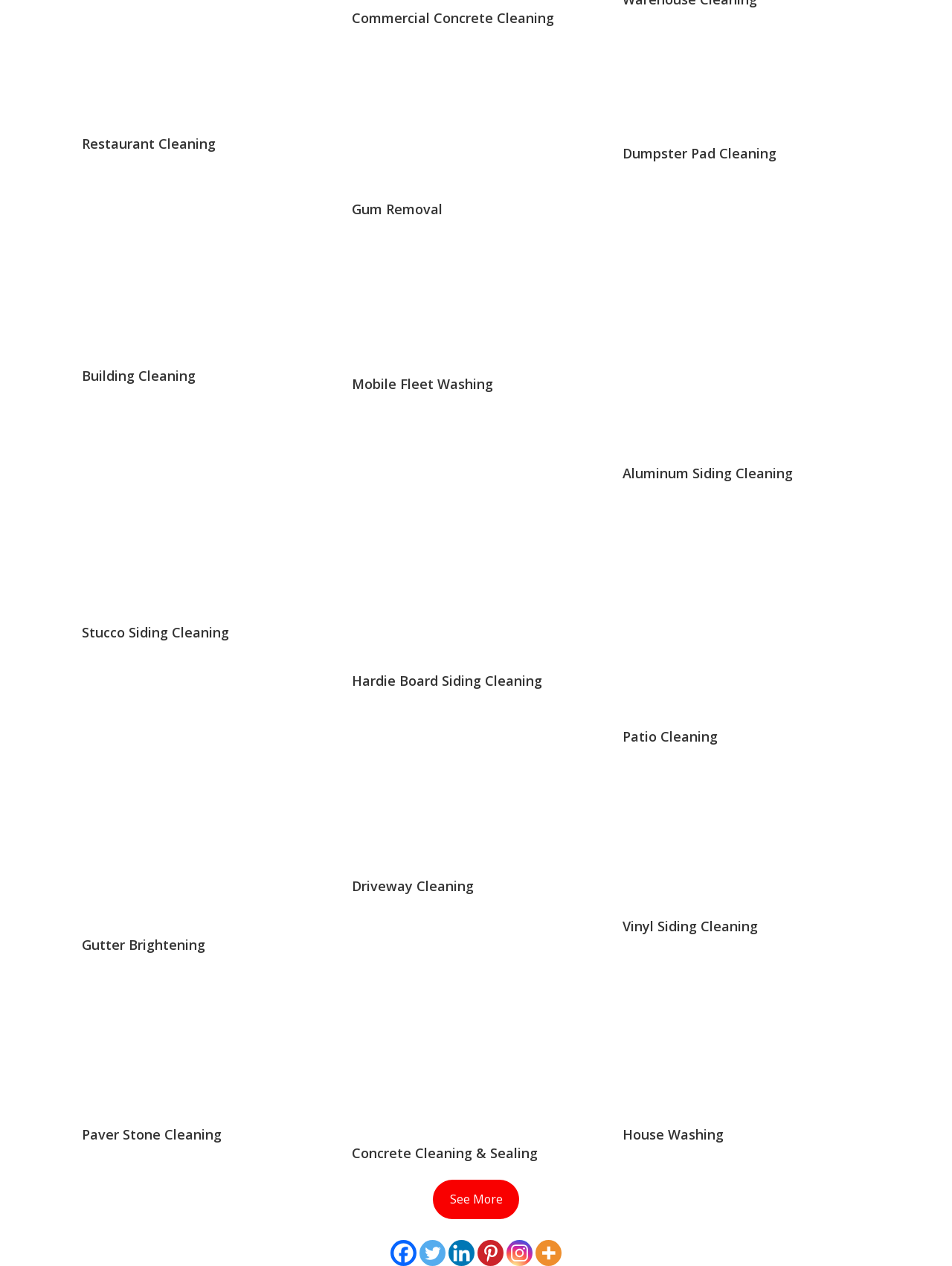What is the service listed below 'Restaurant Cleaning'?
Answer briefly with a single word or phrase based on the image.

Gum Removal